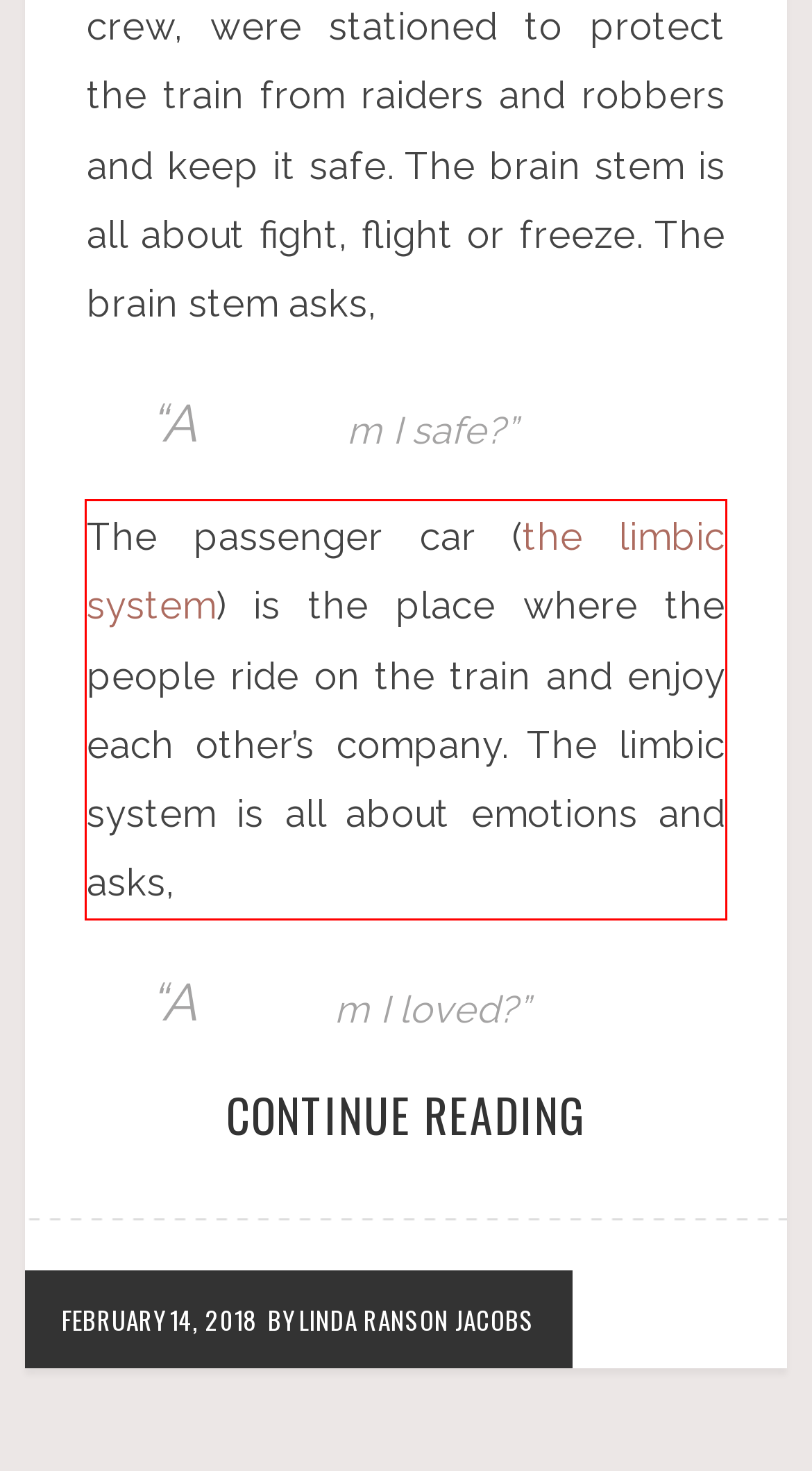With the provided screenshot of a webpage, locate the red bounding box and perform OCR to extract the text content inside it.

The passenger car (the limbic system) is the place where the people ride on the train and enjoy each other’s company. The limbic system is all about emotions and asks,